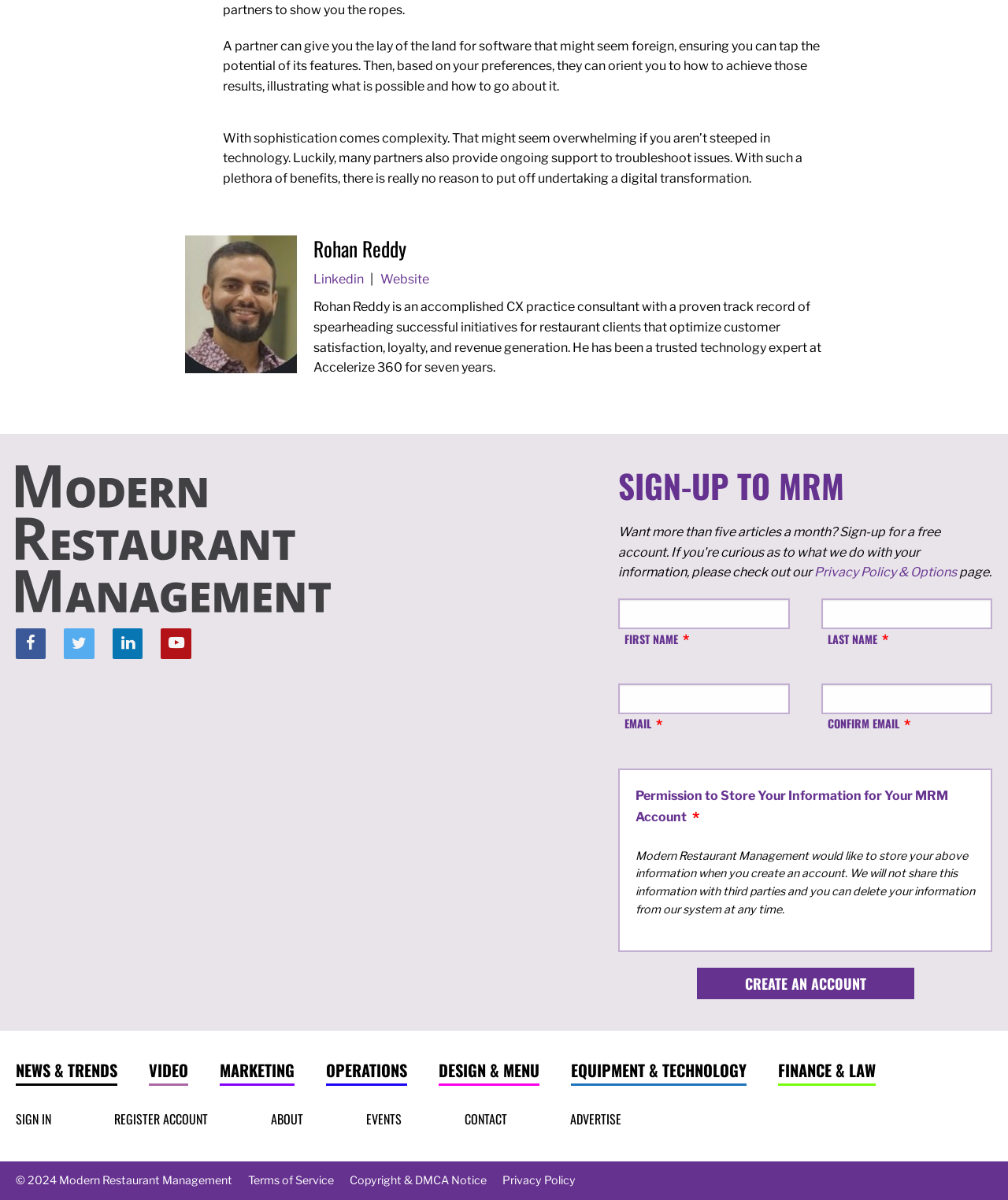Determine the bounding box coordinates of the section to be clicked to follow the instruction: "Read the Privacy Policy & Options". The coordinates should be given as four float numbers between 0 and 1, formatted as [left, top, right, bottom].

[0.808, 0.471, 0.949, 0.483]